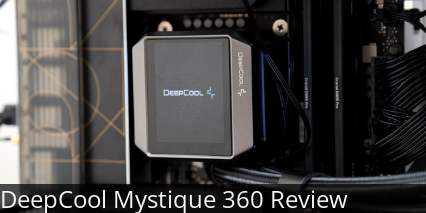Provide a comprehensive description of the image.

The image showcases the DeepCool Mystique 360, a sleek and modern CPU cooler positioned within a high-performance gaming PC setup. Featuring a compact, silver and black design, the cooler highlights the DeepCool logo illuminated on its front panel, contributing to the aesthetic appeal of the build. Surrounding it are intricate cable management and various components typical of a powerful desktop, hinting at the cooler's efficiency and performance capabilities. This review focuses on the unique attributes of the DeepCool Mystique 360, emphasizing its cooling technology and suitability for gaming or intensive computing tasks.